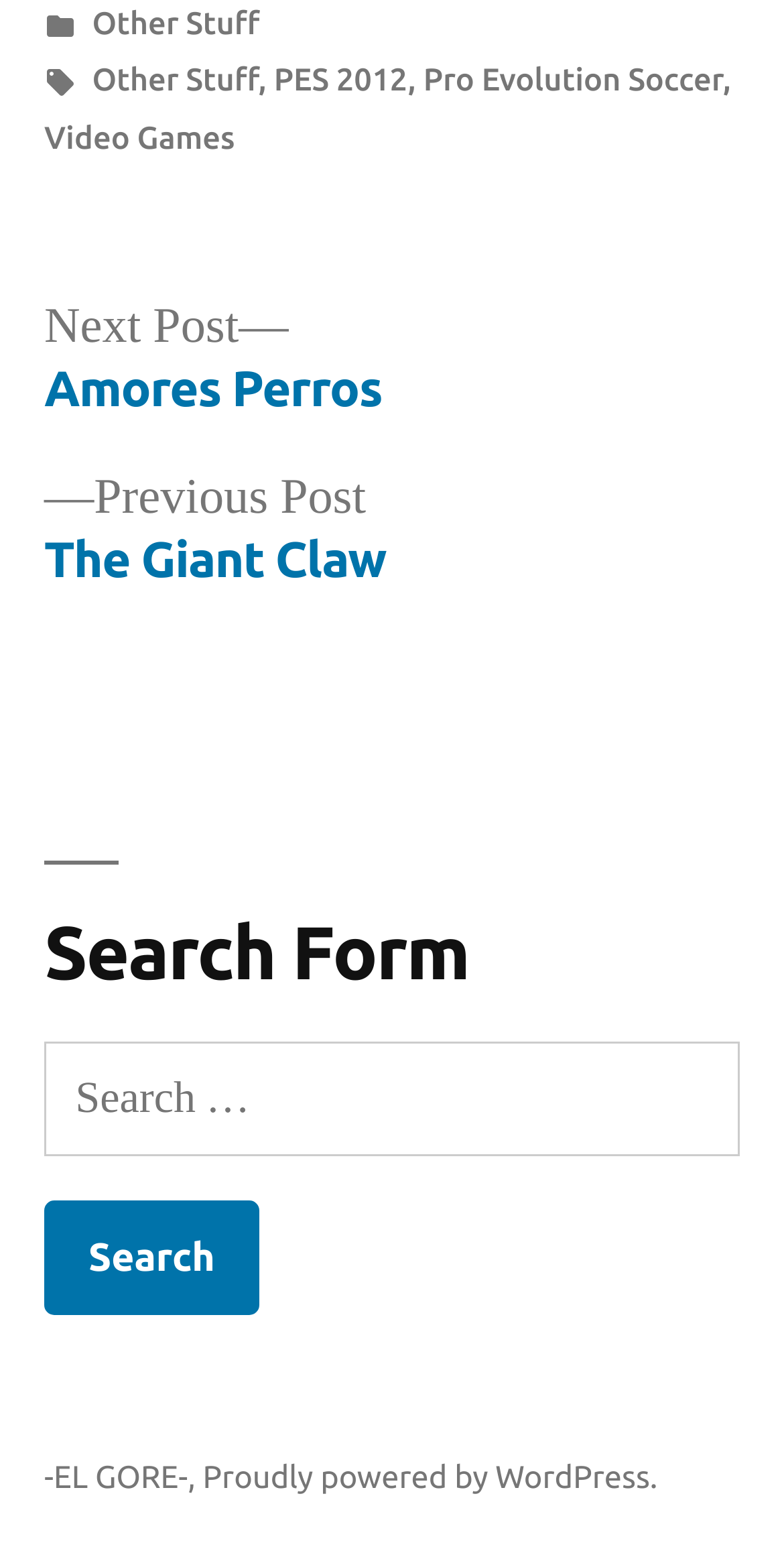What is the purpose of the search form?
Give a single word or phrase as your answer by examining the image.

Search for posts